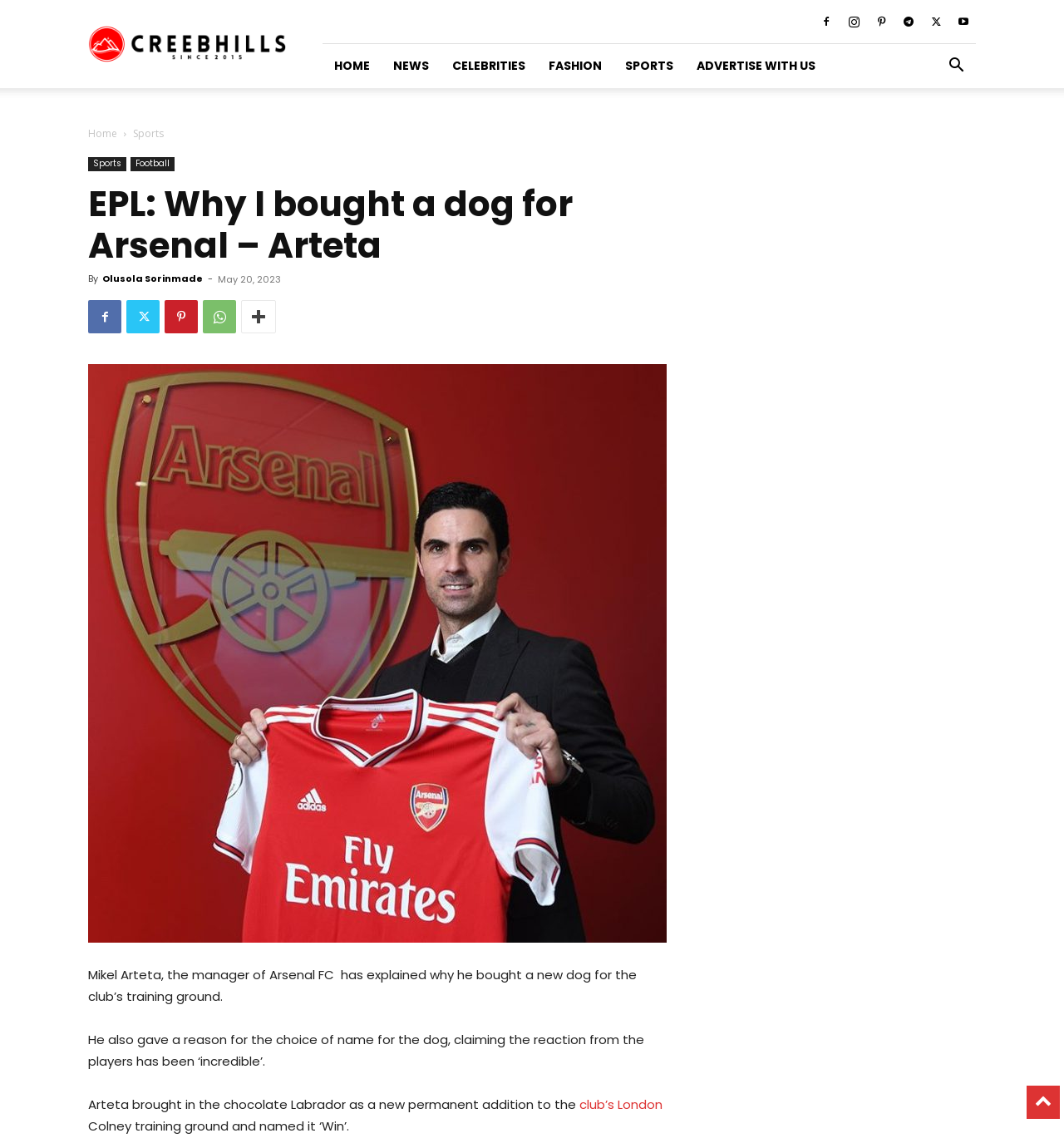What is the name of the dog bought by Mikel Arteta?
Please provide an in-depth and detailed response to the question.

The answer can be found in the paragraph of text that describes Mikel Arteta buying a new dog for the club's training ground. The text states 'Arteta brought in the chocolate Labrador as a new permanent addition to the club’s London Colney training ground and named it ‘Win’.'